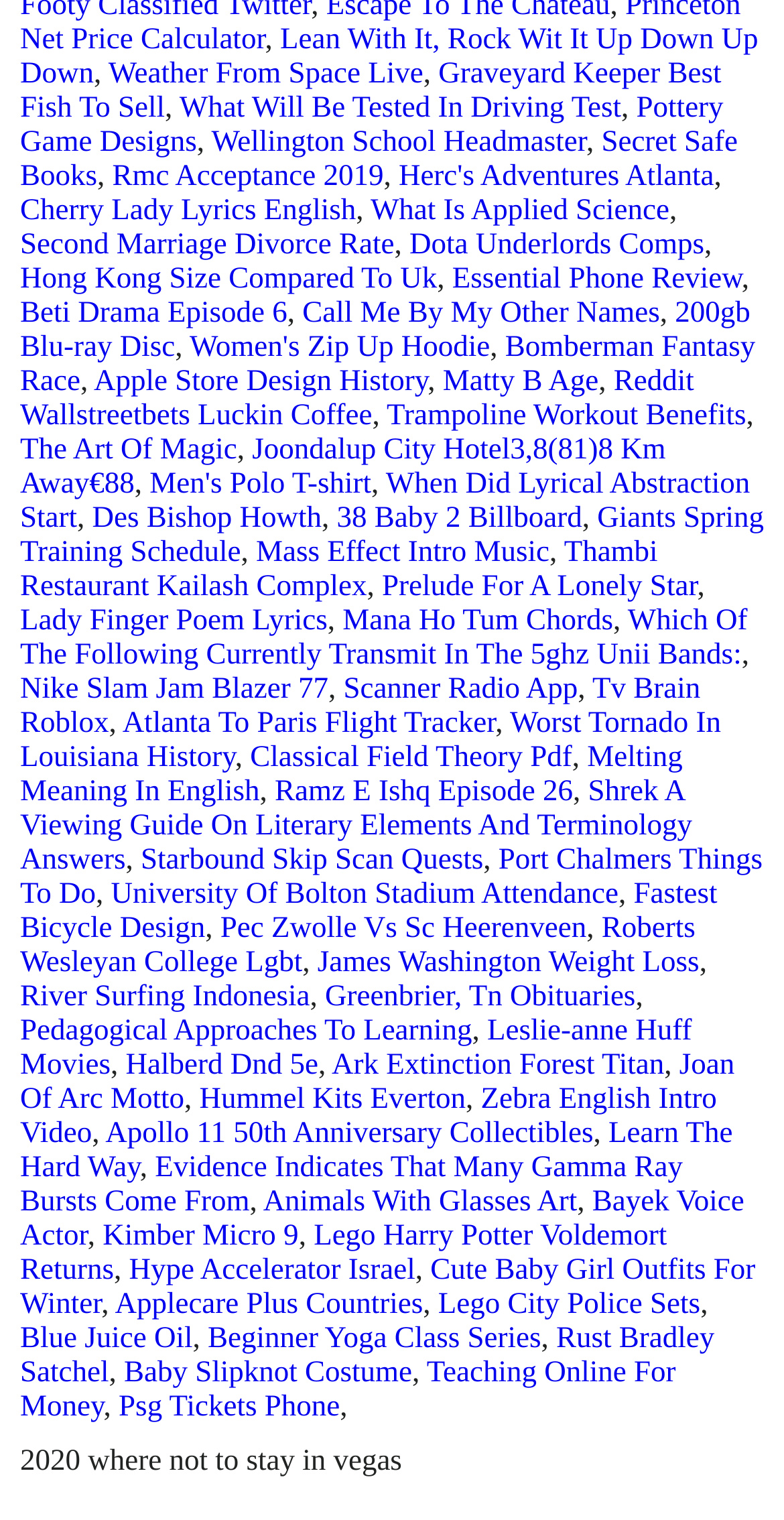What is the type of clothing mentioned in the link 'Women's Zip Up Hoodie'?
Use the image to answer the question with a single word or phrase.

Hoodie